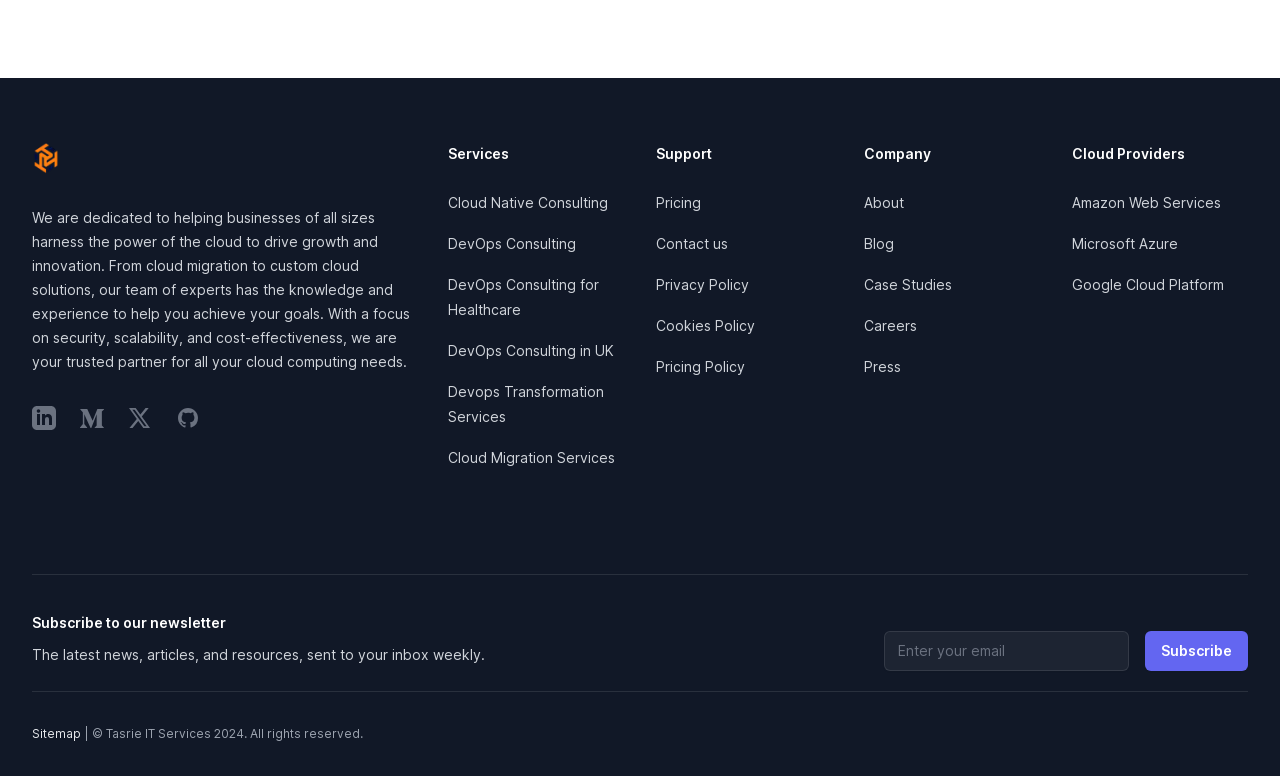What is the copyright year mentioned at the bottom?
Respond to the question with a well-detailed and thorough answer.

I found a footer section at the bottom of the webpage with a copyright notice that mentions the year 2024, indicating that the webpage's content is copyrighted until that year.